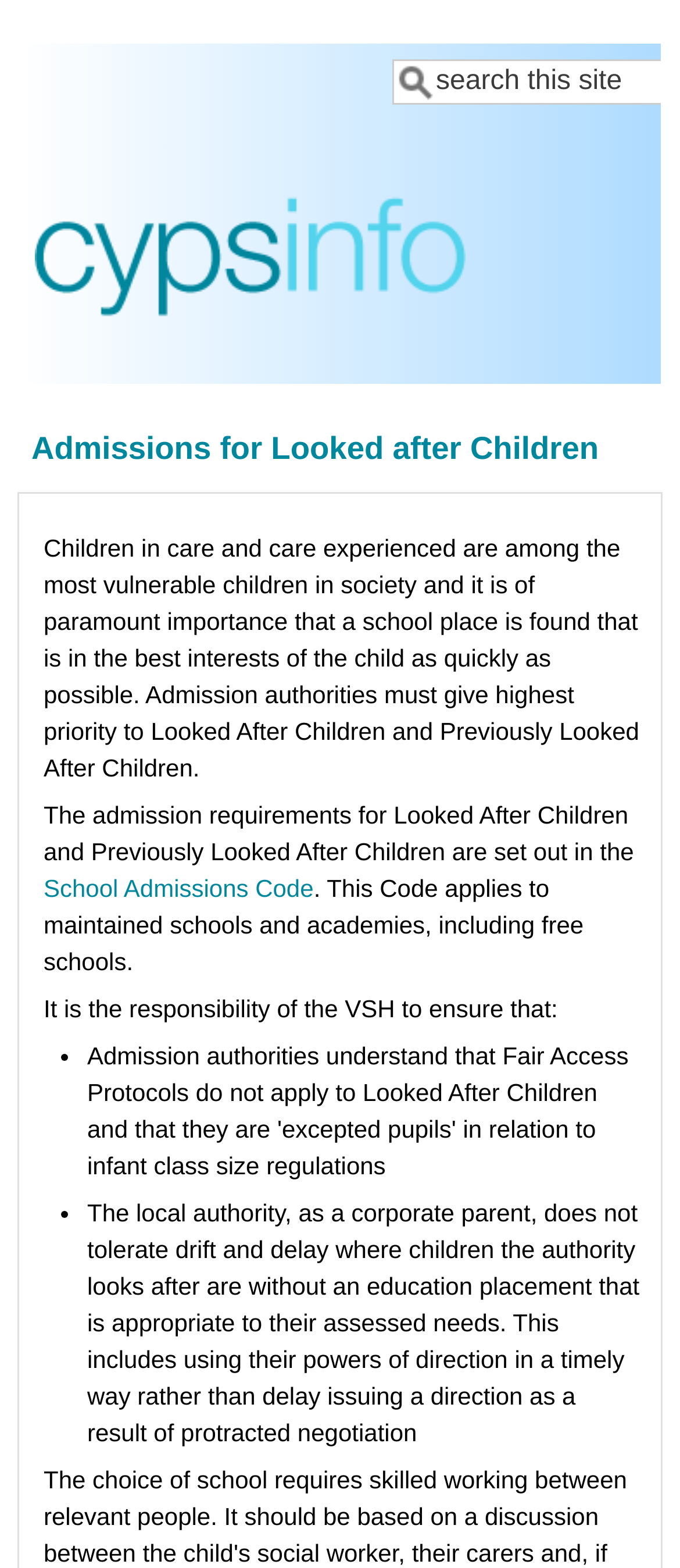What is the priority for admission authorities?
Refer to the screenshot and respond with a concise word or phrase.

Highest priority